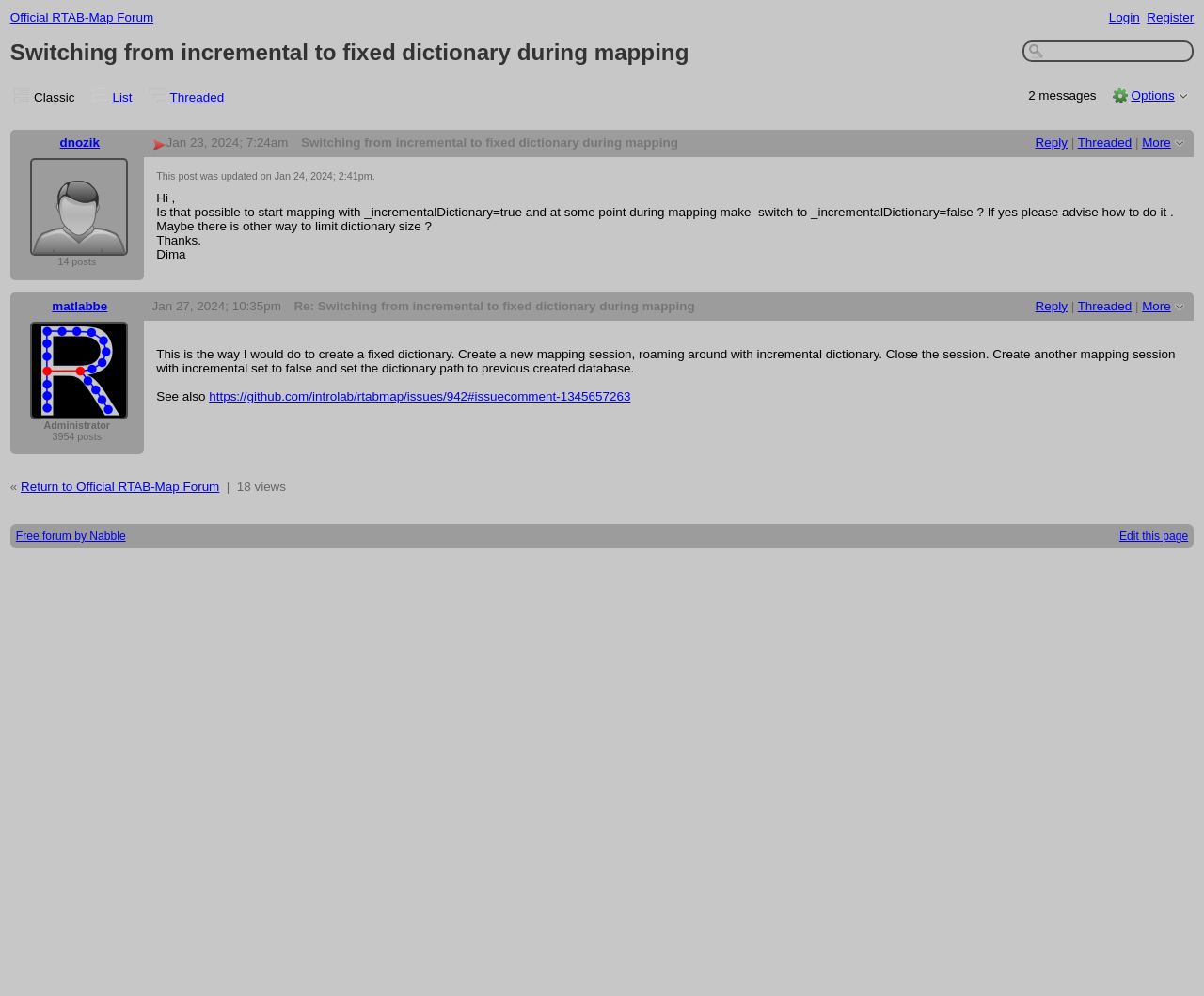Generate a thorough description of the webpage.

This webpage is a forum discussion page titled "Switching from incremental to fixed dictionary during mapping" on the Official RTAB-Map Forum. At the top, there is a navigation bar with links to "Official RTAB-Map Forum", "Login", and "Register". Below the navigation bar, there is a search textbox.

The main content of the page is a discussion thread with two posts. The first post, made by "dnozik", asks about switching from incremental to fixed dictionary during mapping. The post includes a detailed question and is followed by a "Thanks" and the username "Dima". Below the post, there are links to "Reply", "Threaded", and "More".

The second post, made by "matlabbe", is a response to the first post and provides a solution to the problem. The post includes a detailed explanation and a link to a GitHub issue. Below the post, there are links to "Reply", "Threaded", and "More".

To the left of the discussion thread, there is a sidebar with links to different view options, including "Classic", "List", and "Threaded". There is also an image of a selected post and a link to "Options".

At the bottom of the page, there are links to navigate to other pages, including "Return to Official RTAB-Map Forum" and a link to the previous page. There is also a footer with a copyright notice and a link to "Free forum by Nabble" and "Edit this page".